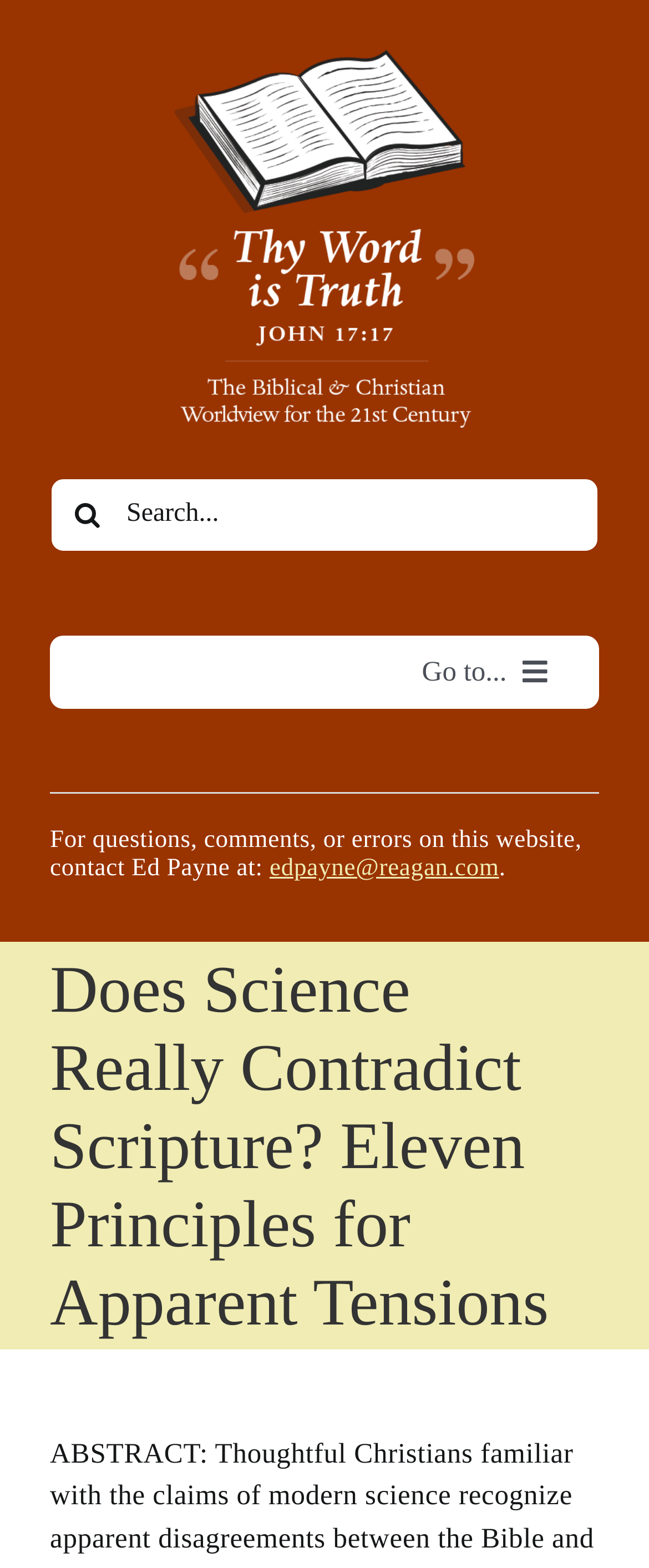What is the website's contact email?
Using the image, give a concise answer in the form of a single word or short phrase.

edpayne@reagan.com